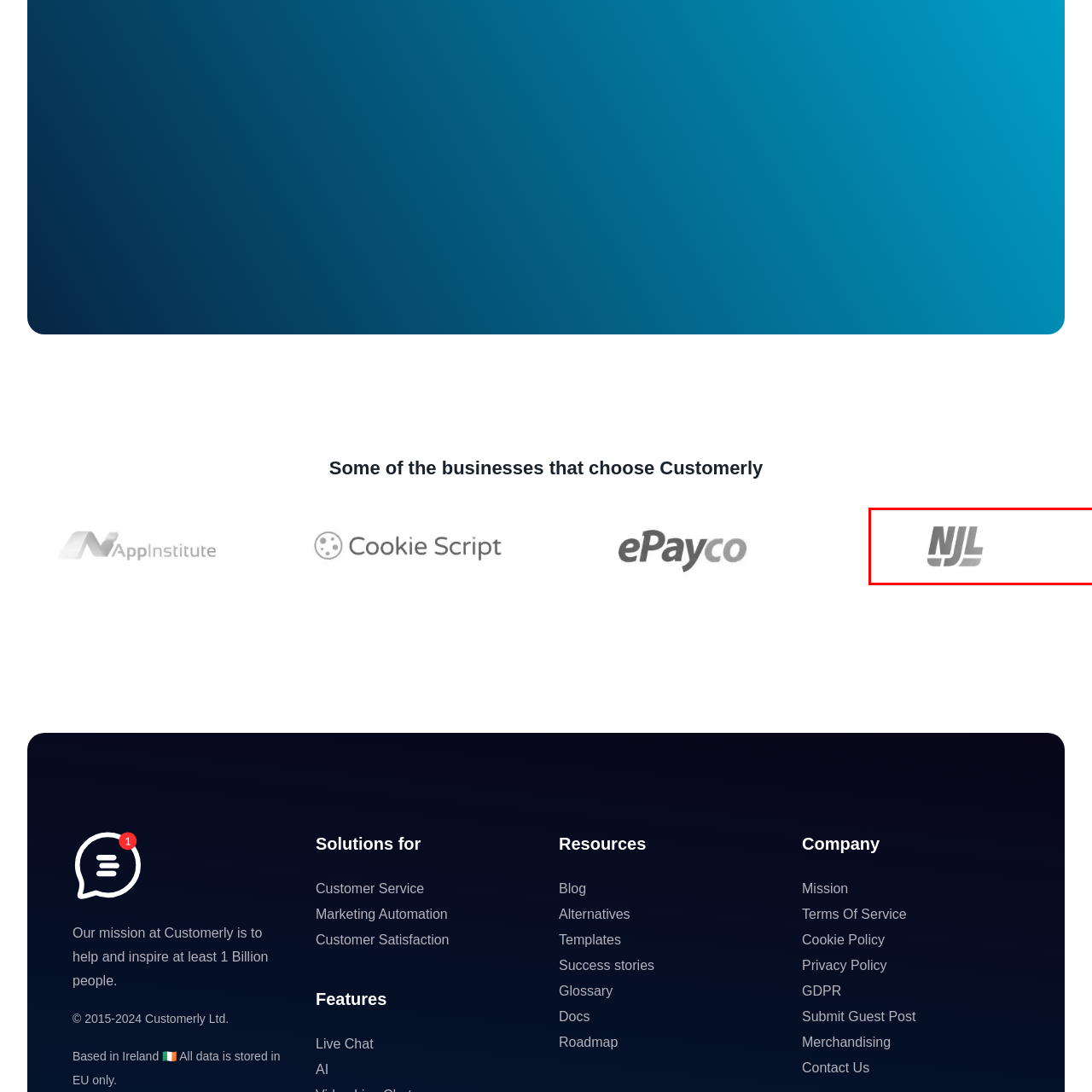Direct your attention to the section outlined in red and answer the following question with a single word or brief phrase: 
What is the purpose of the logo's design?

To signify brand identity